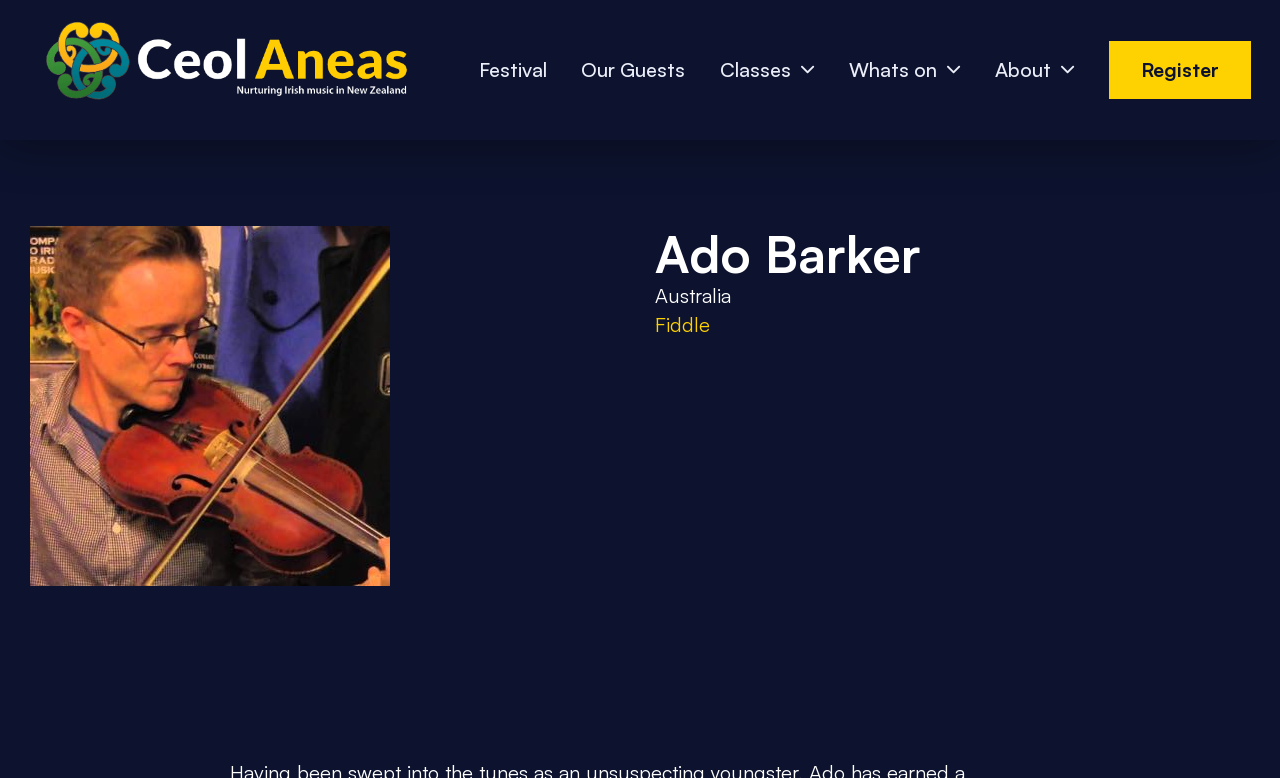How many sub menus are there in the navigation bar?
Based on the image, give a one-word or short phrase answer.

3